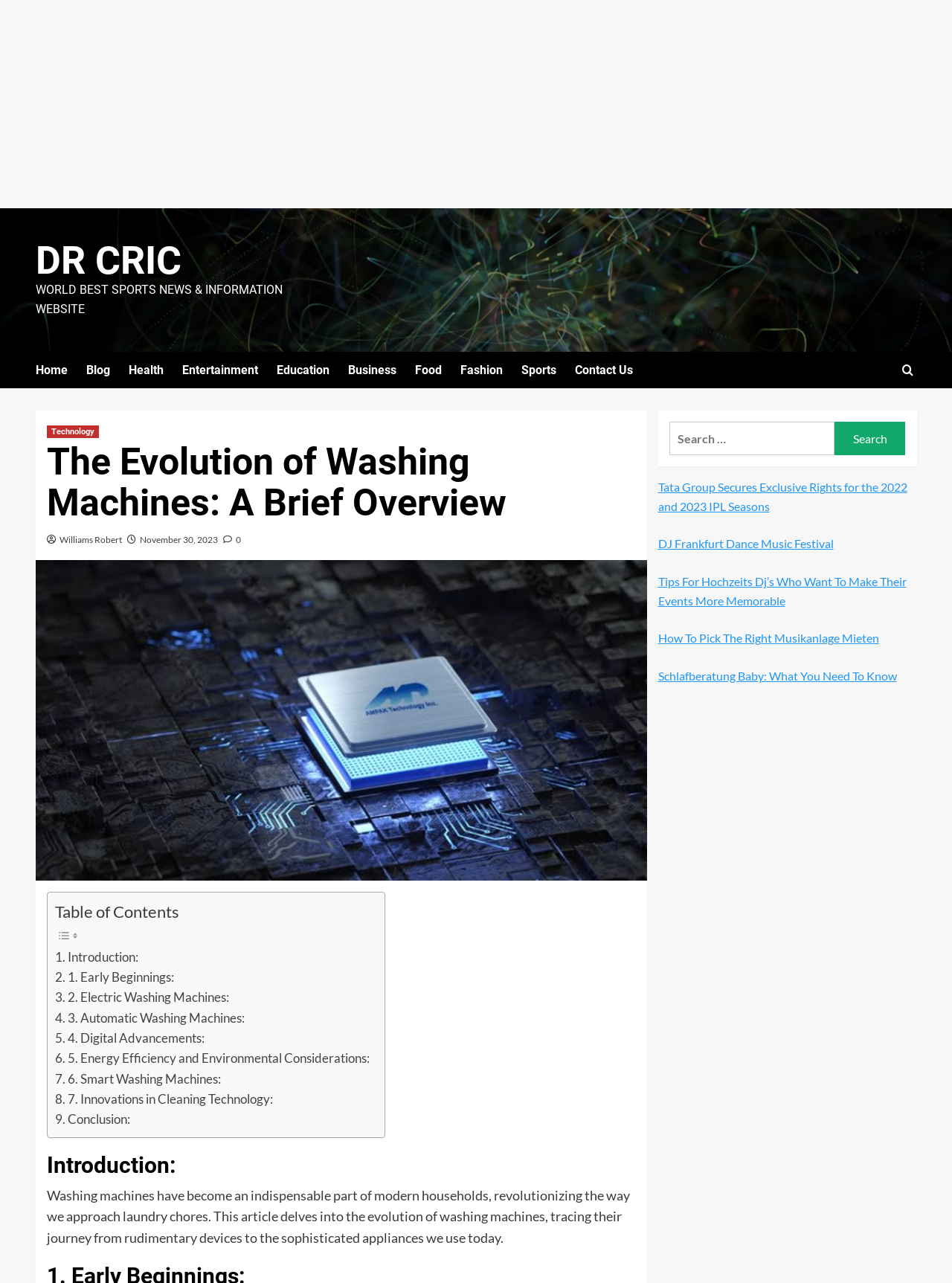What is the category of the article?
Please provide an in-depth and detailed response to the question.

The category of the article can be determined by looking at the header section of the webpage, where it says 'Technology' as one of the links. This suggests that the article belongs to the technology category.